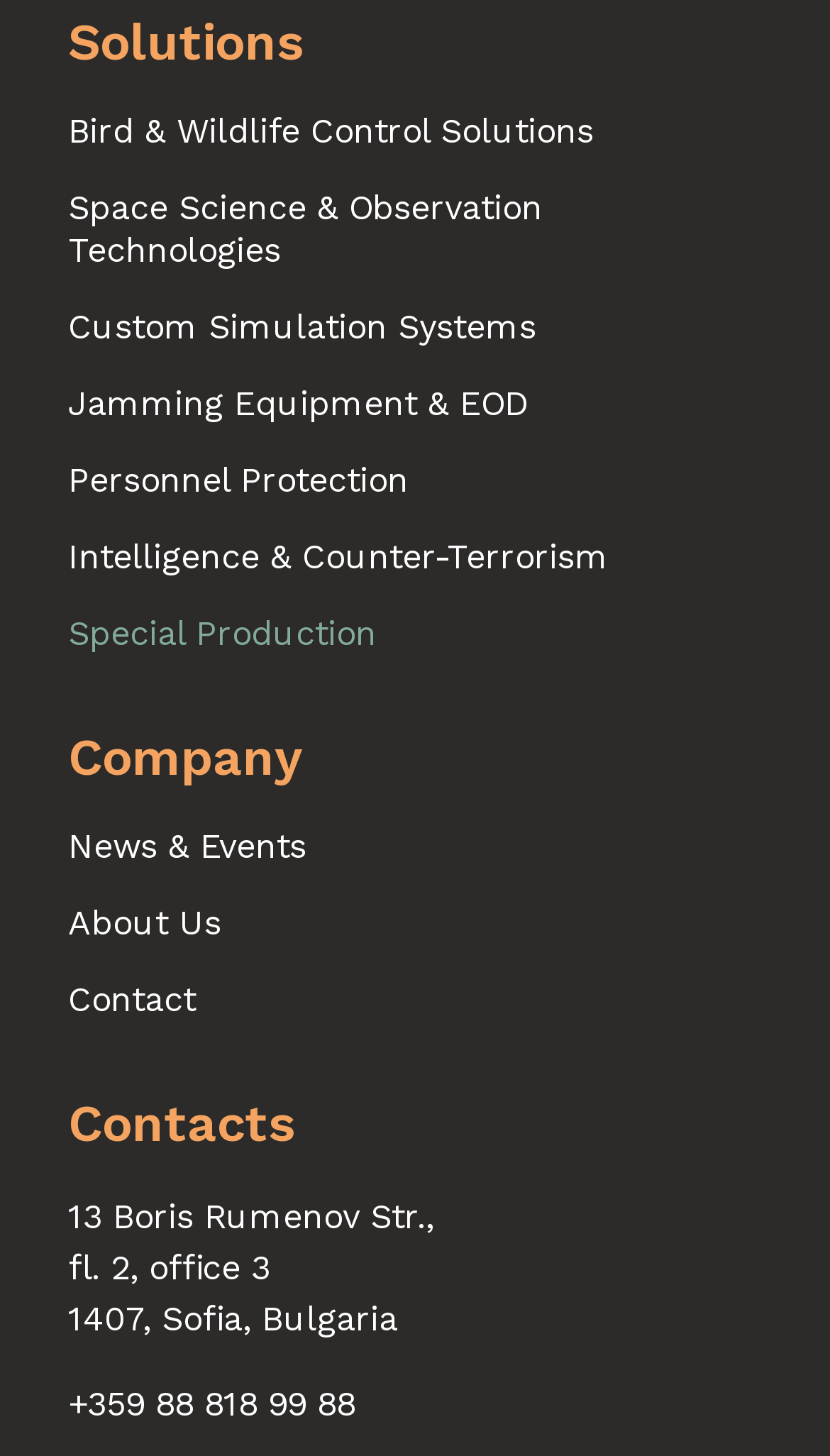Locate the bounding box coordinates of the element you need to click to accomplish the task described by this instruction: "Learn about Space Science & Observation Technologies".

[0.082, 0.129, 0.654, 0.187]